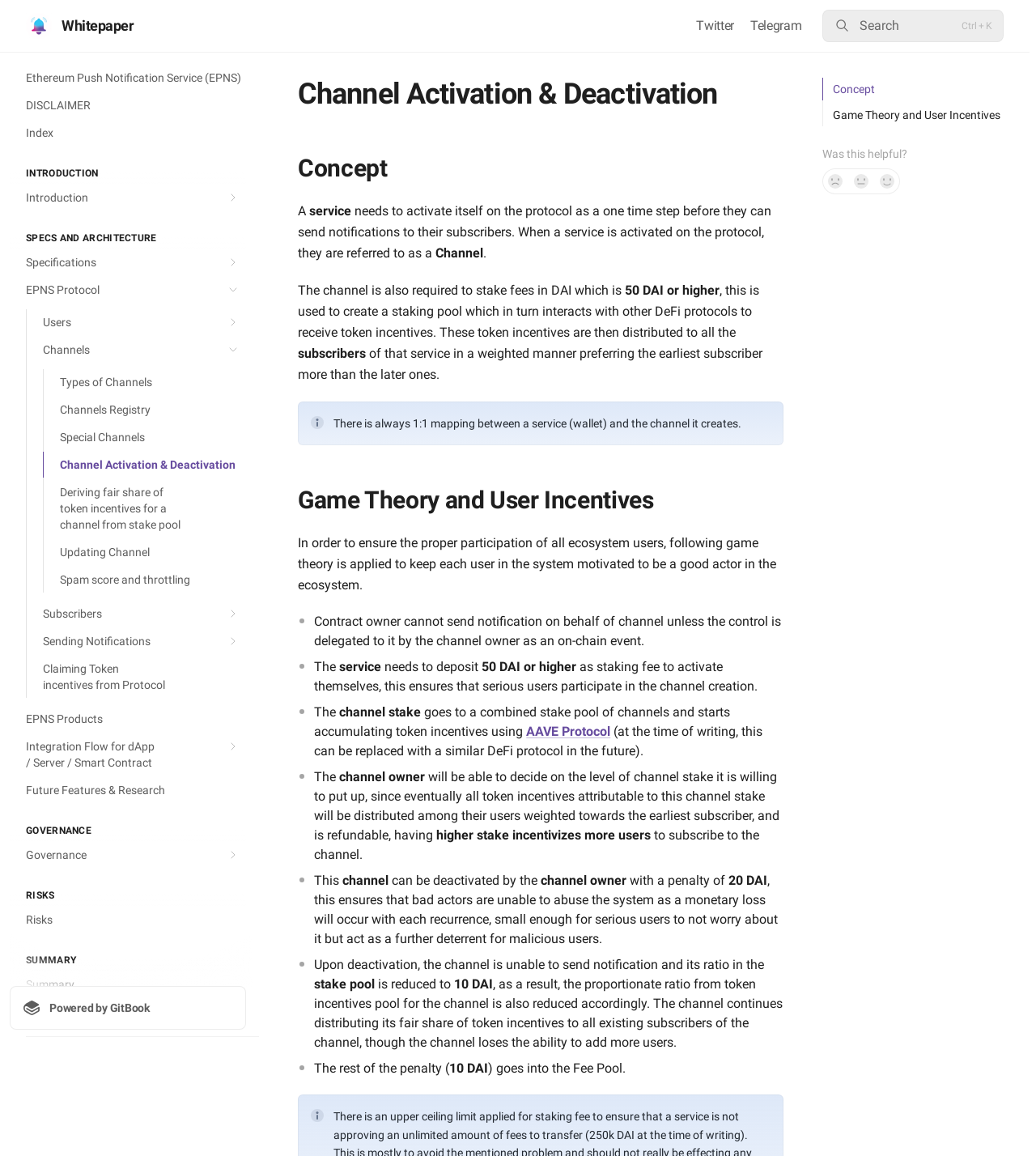Provide a comprehensive caption for the webpage.

The webpage is a whitepaper for the Channel Activation and Deactivation protocol. At the top, there is a logo and a heading that reads "Whitepaper". Below the heading, there are social media links to Twitter and Telegram, as well as a search button.

On the left side of the page, there is a navigation menu with links to different sections of the whitepaper, including Introduction, Specifications, EPNS Protocol, Users, Channels, and more. Each link has an accompanying icon.

The main content of the page is divided into sections, each with a heading and descriptive text. The first section explains the concept of channel activation and deactivation, stating that a service needs to activate itself on the protocol as a one-time step before sending notifications to subscribers. The section also explains that the channel is required to stake fees in DAI, which is used to create a staking pool that interacts with other DeFi protocols to receive token incentives.

The next section discusses game theory and user incentives, explaining how the ecosystem is designed to motivate users to participate and behave in a certain way. There are also sections on governance, risks, and summary, each with its own descriptive text.

Throughout the page, there are images and icons accompanying the text, as well as headings and subheadings to organize the content. At the bottom of the page, there is a link to "Powered by GitBook" and a reference section with links to additional resources.